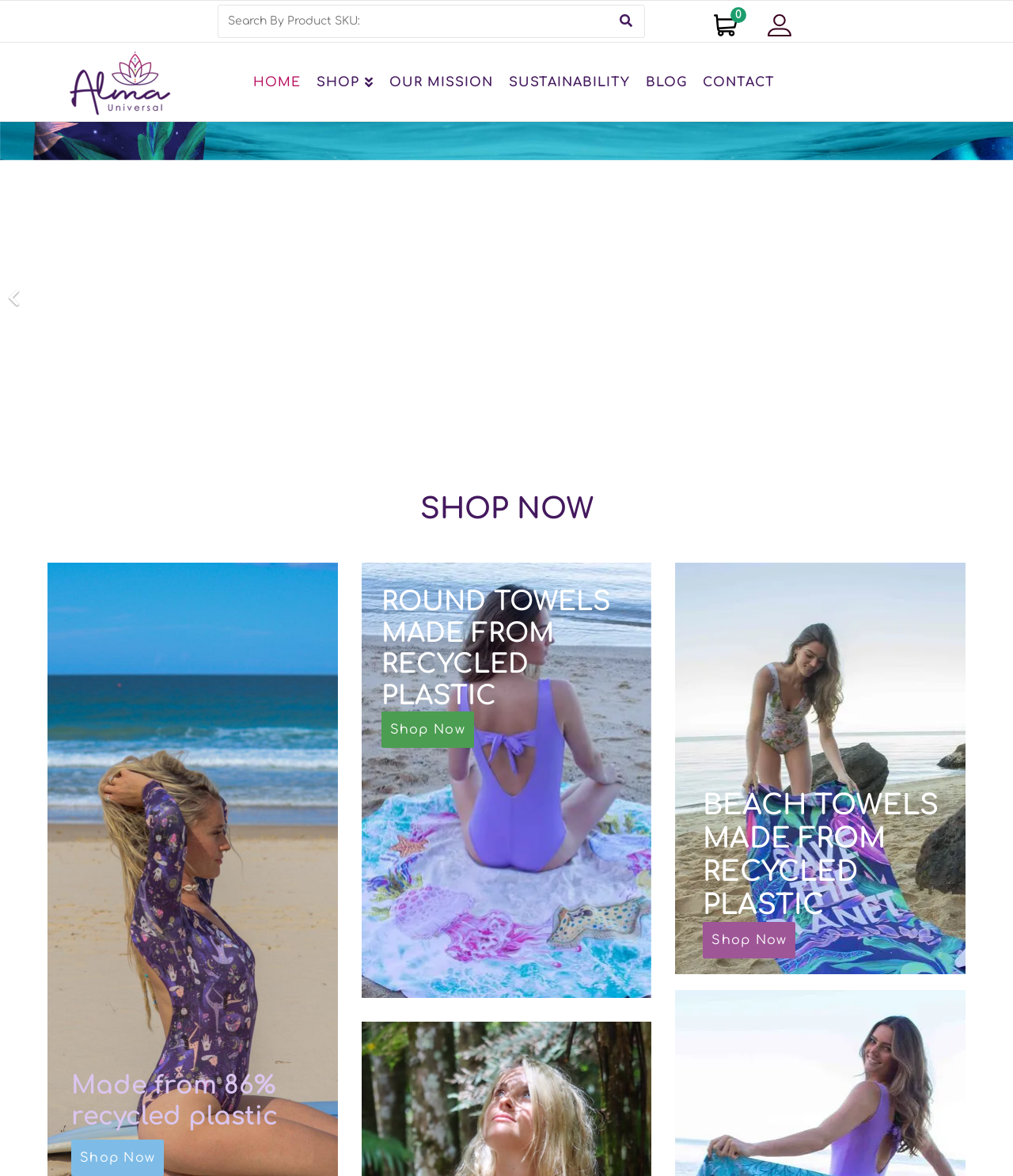Find the bounding box coordinates of the element to click in order to complete the given instruction: "Search by product SKU."

[0.216, 0.005, 0.6, 0.032]